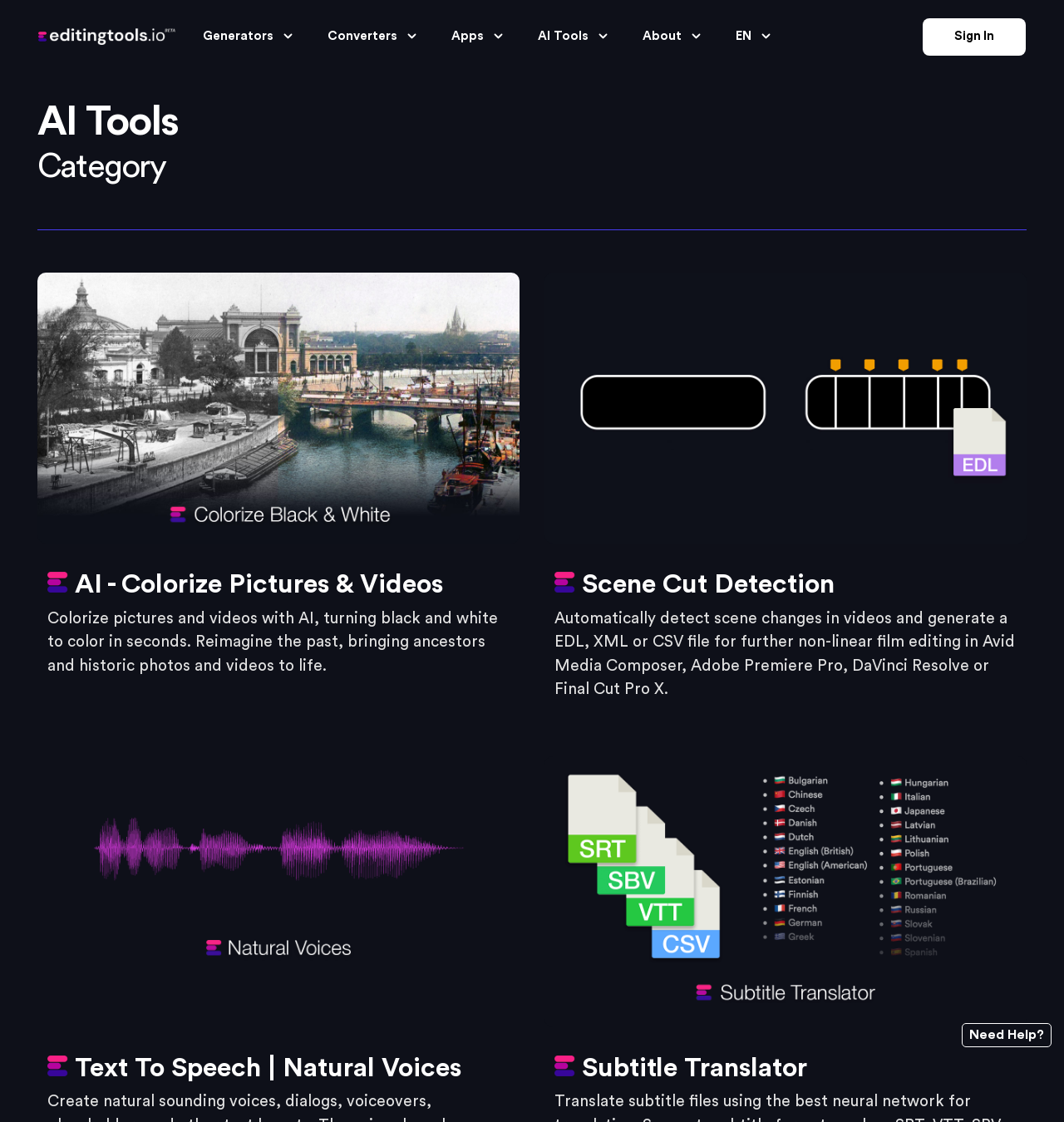How many buttons are there in the top navigation bar? Look at the image and give a one-word or short phrase answer.

4